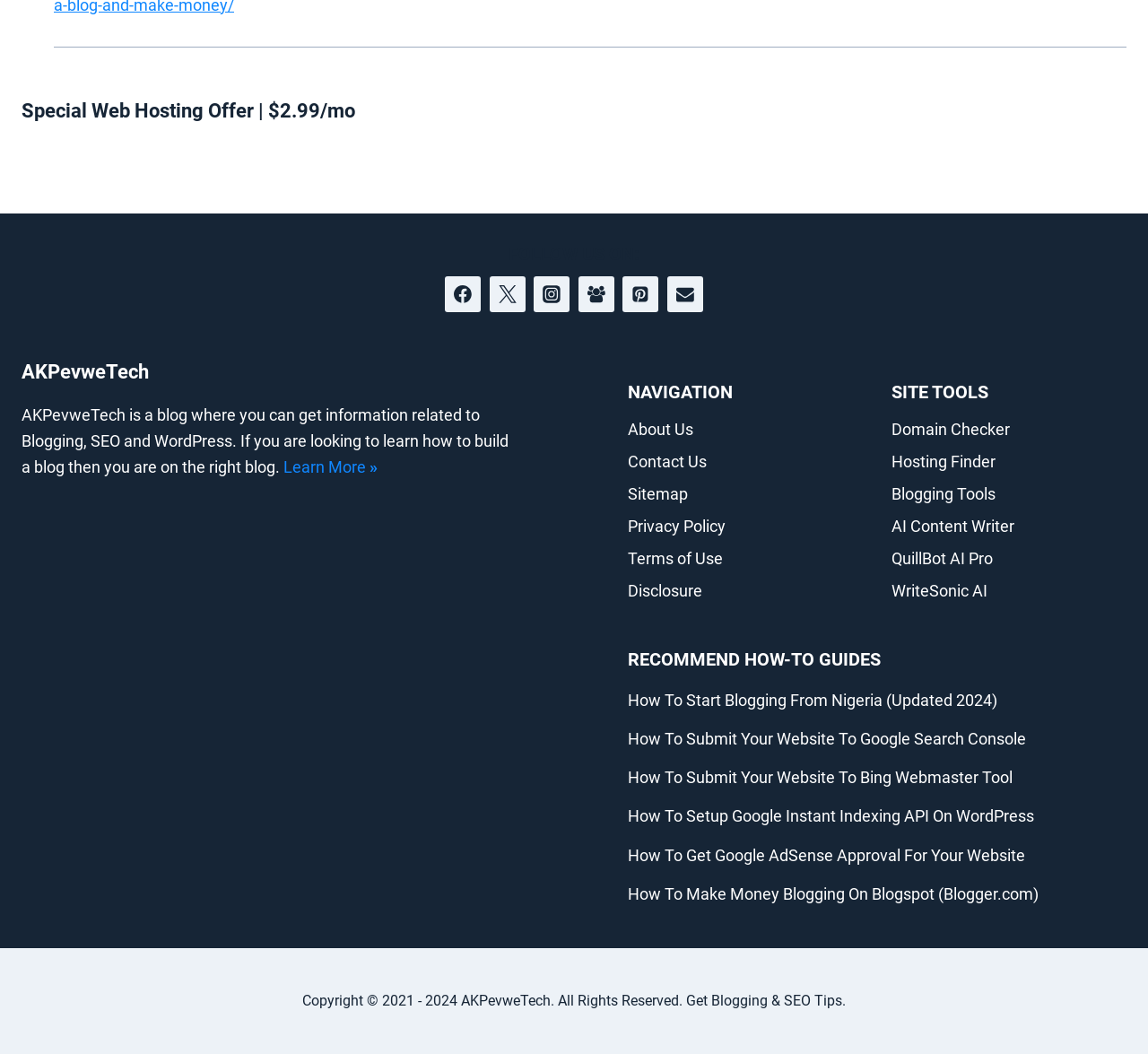Locate the bounding box coordinates of the item that should be clicked to fulfill the instruction: "Learn more about AKPevweTech".

[0.247, 0.434, 0.319, 0.452]